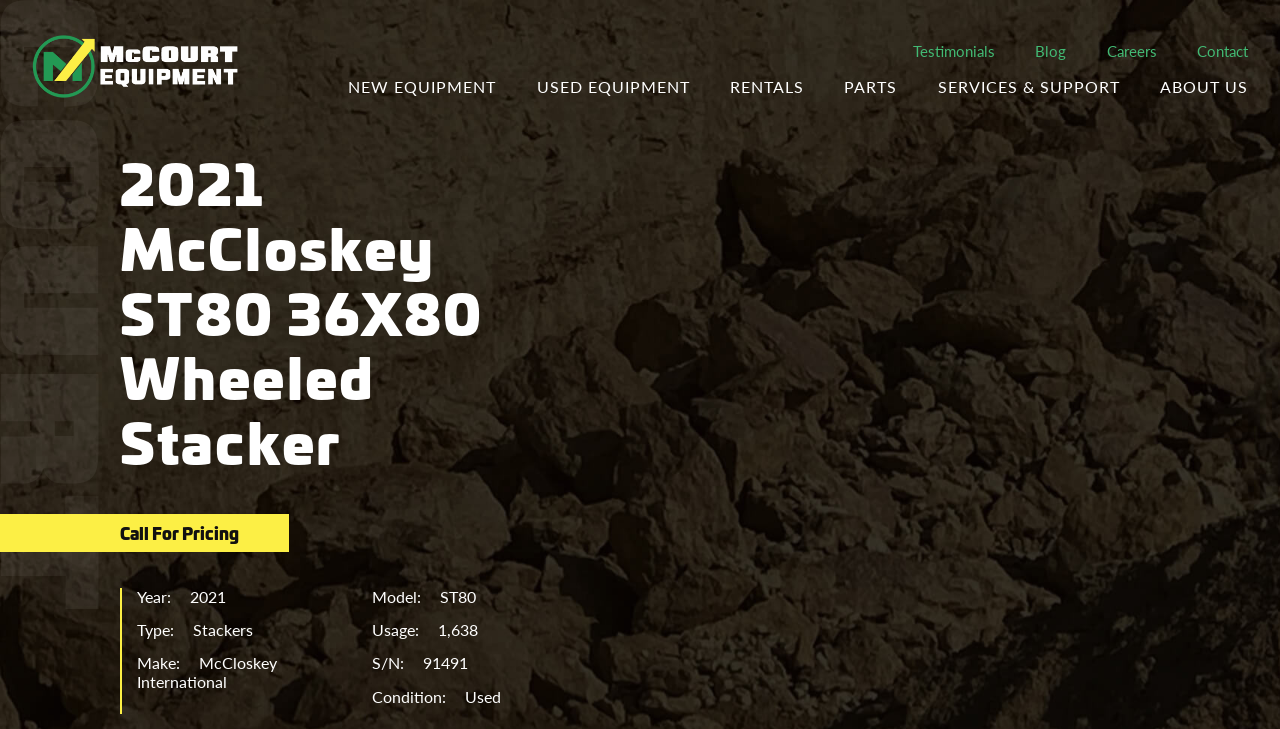What is the type of equipment for sale?
Please answer the question with as much detail and depth as you can.

Based on the webpage, I found a heading '2021 McCloskey ST80 36X80 Wheeled Stacker' and a static text 'Stackers' which indicates the type of equipment for sale.